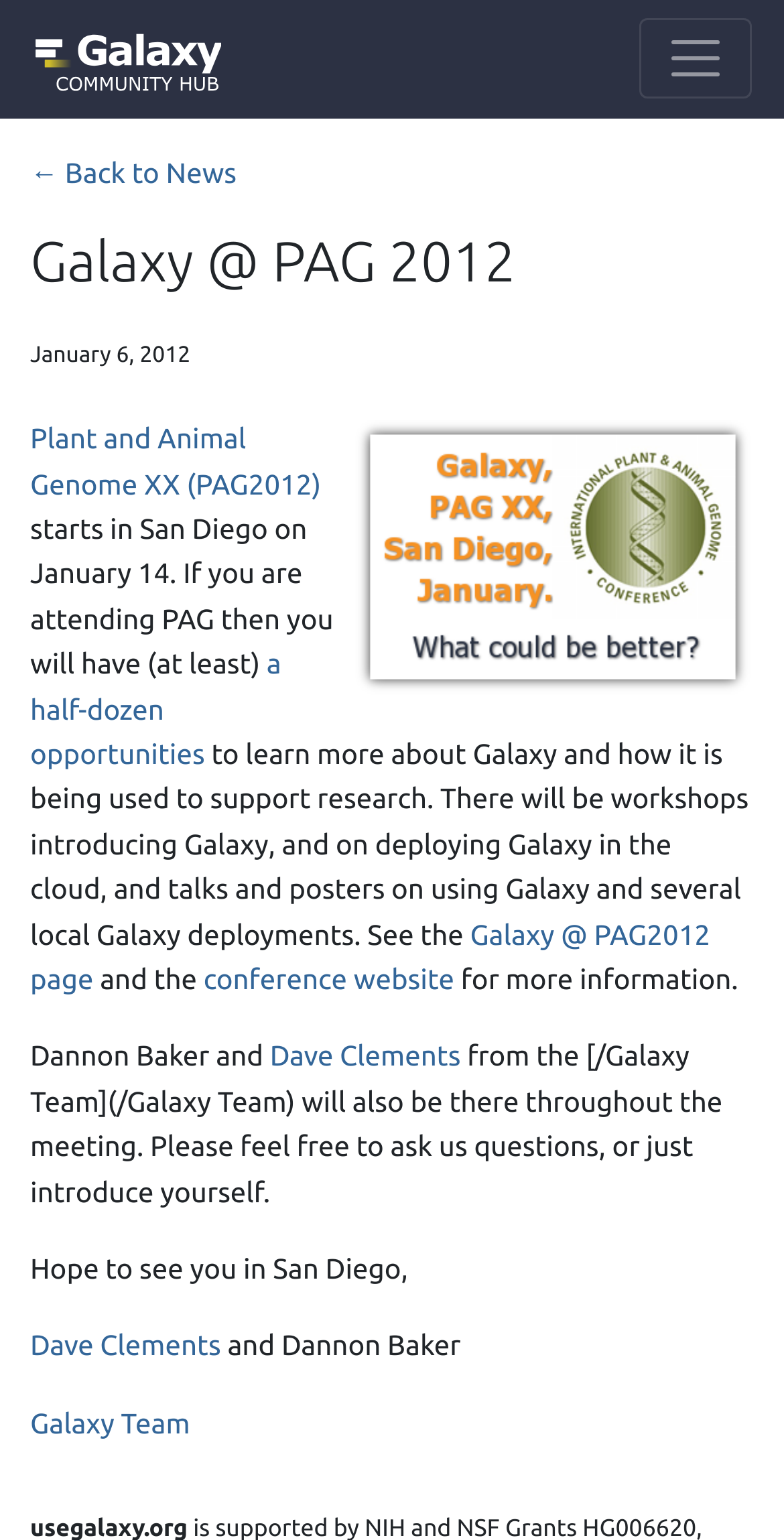Locate the bounding box of the UI element described in the following text: "Galaxy @ PAG2012 page".

[0.038, 0.596, 0.906, 0.646]